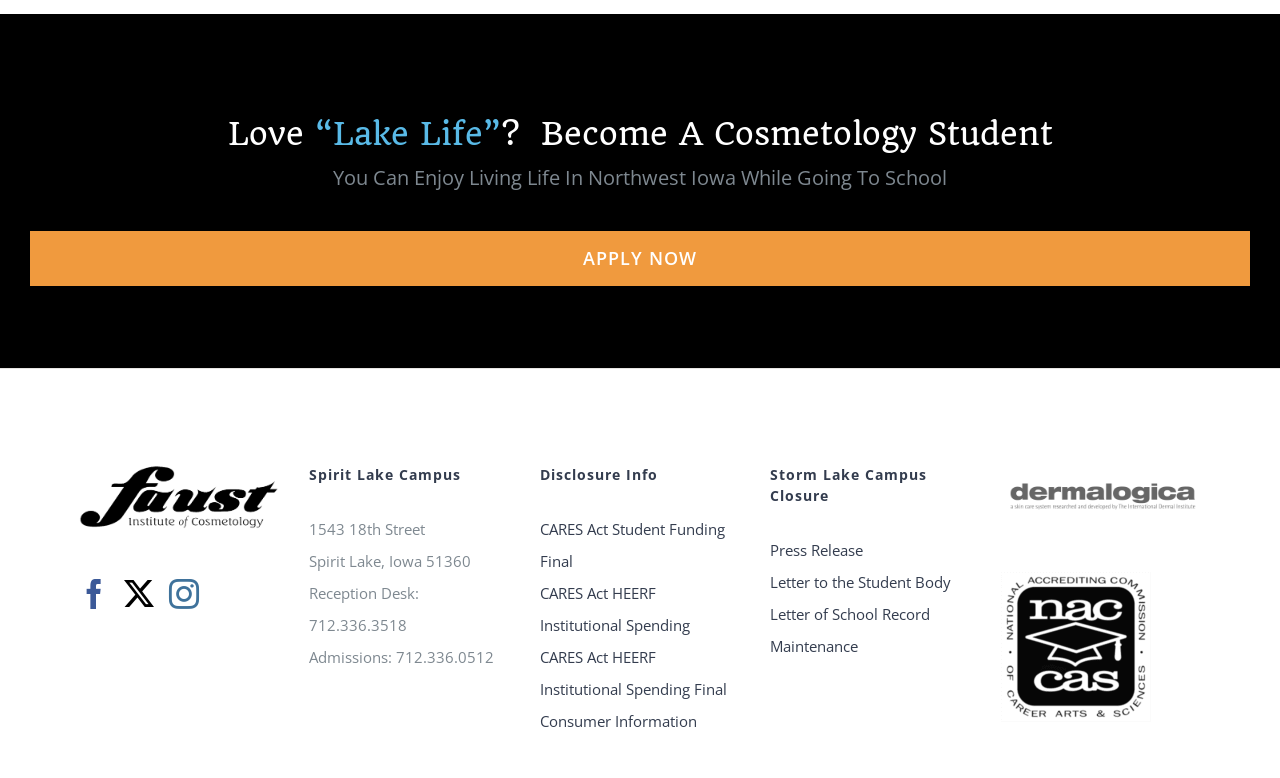Locate the bounding box coordinates of the element I should click to achieve the following instruction: "Visit the Facebook page".

[0.062, 0.744, 0.085, 0.783]